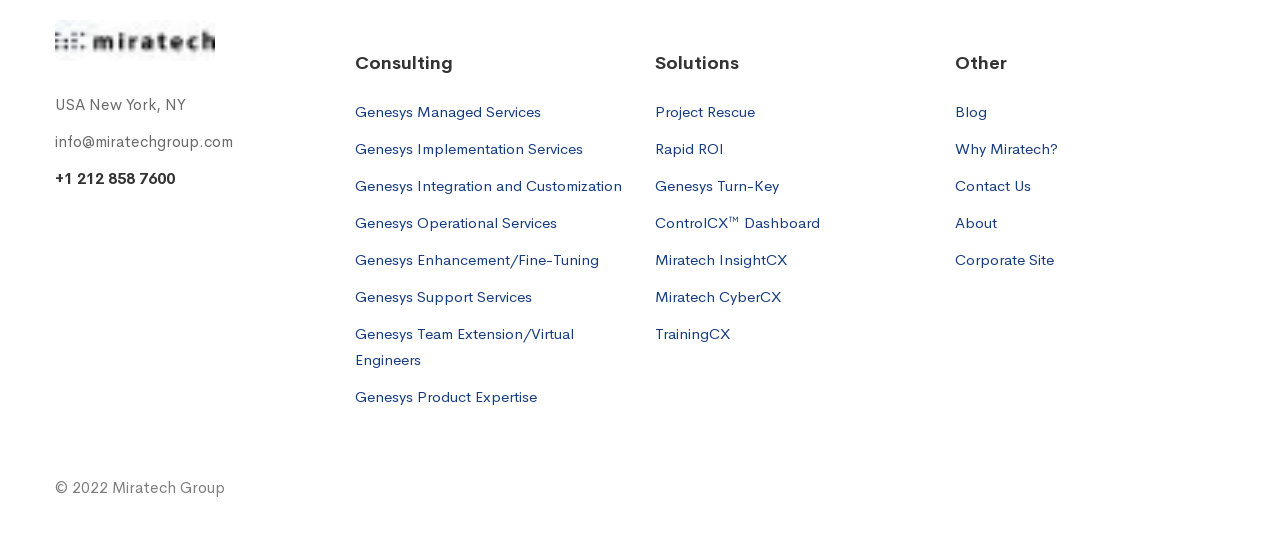For the element described, predict the bounding box coordinates as (top-left x, top-left y, bottom-right x, bottom-right y). All values should be between 0 and 1. Element description: Blog

[0.746, 0.178, 0.771, 0.225]